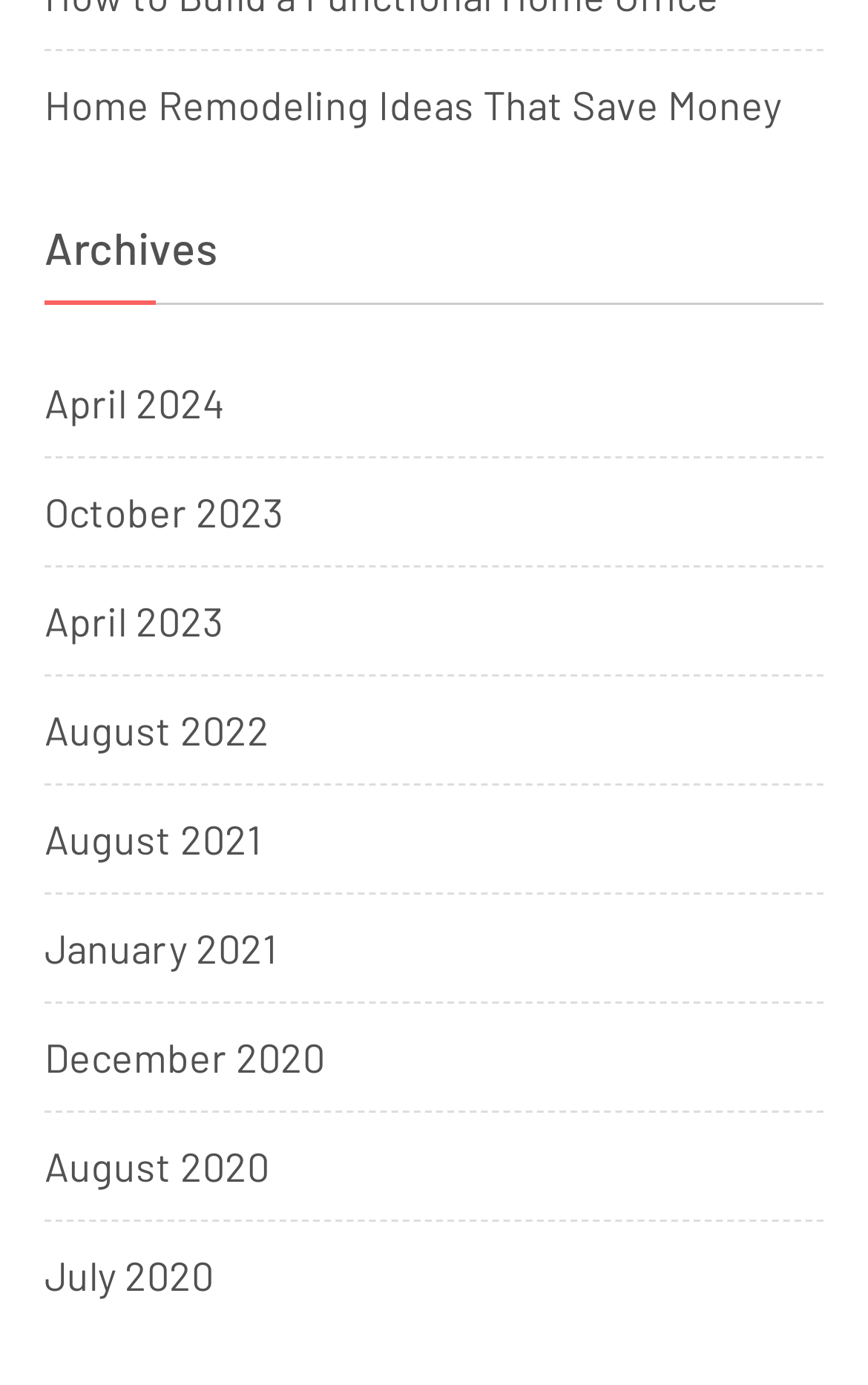Please respond to the question with a concise word or phrase:
What is the common theme among the archive links?

Months and years